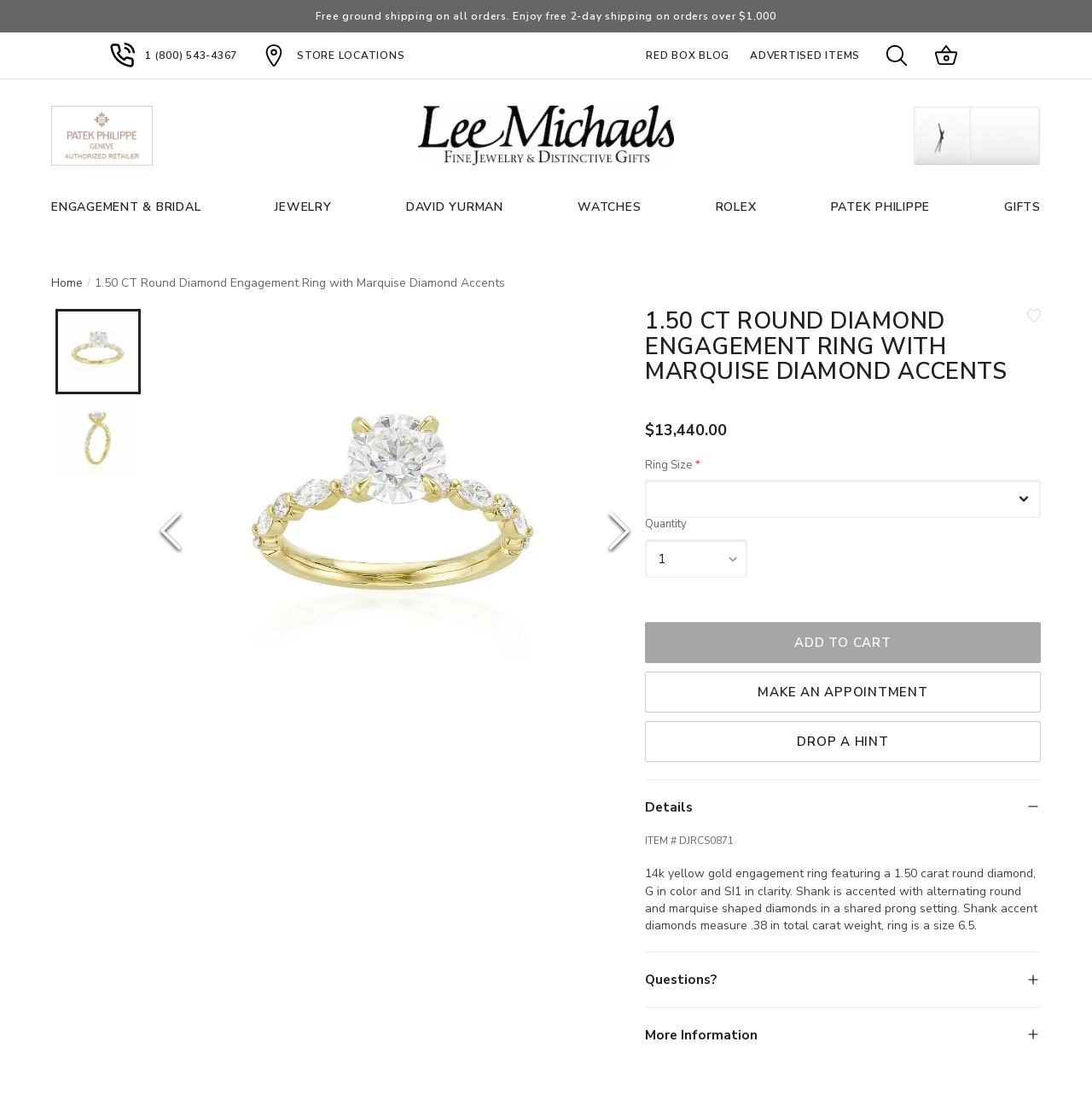Please give the bounding box coordinates of the area that should be clicked to fulfill the following instruction: "Drop a hint". The coordinates should be in the format of four float numbers from 0 to 1, i.e., [left, top, right, bottom].

[0.591, 0.655, 0.953, 0.693]